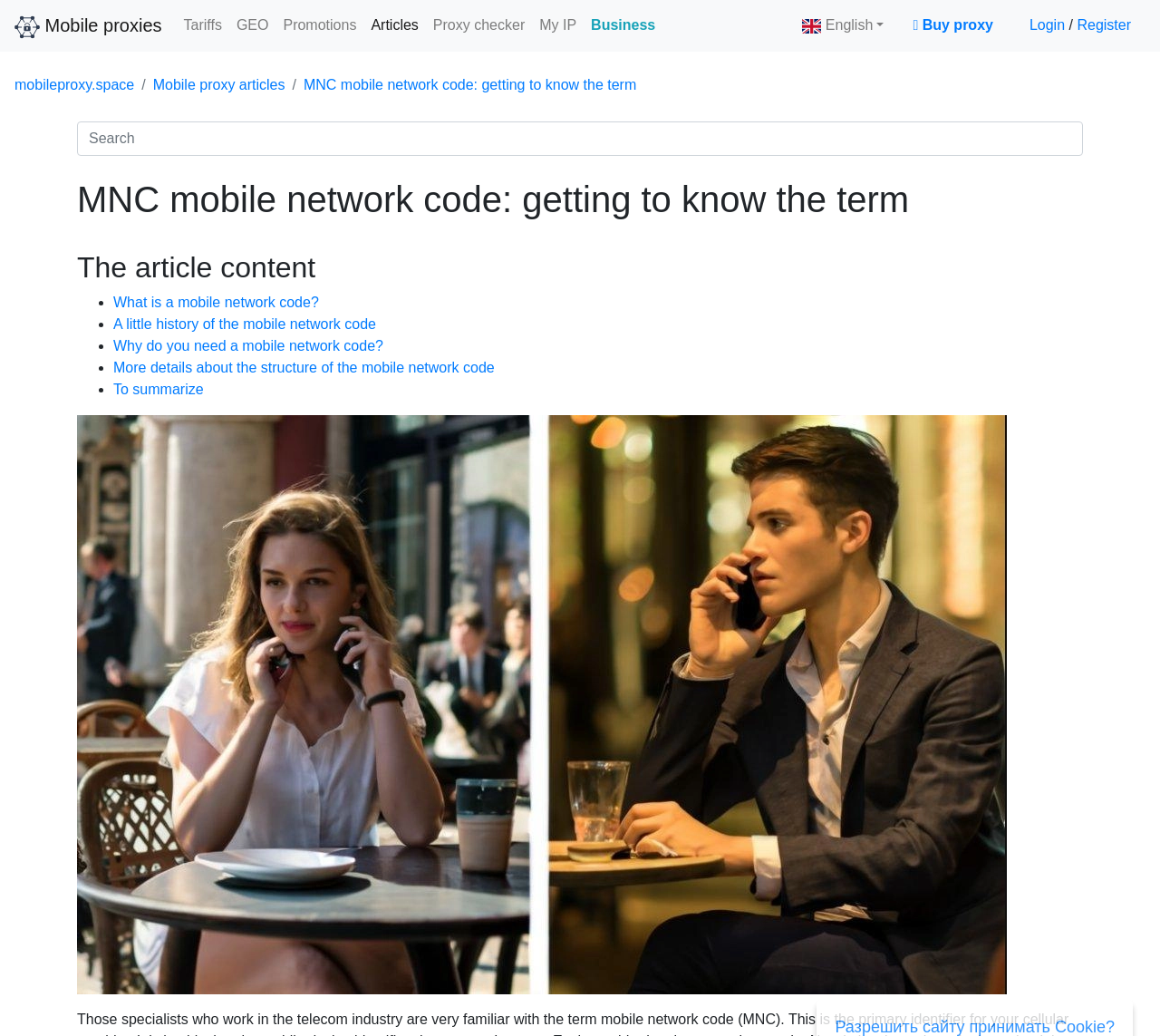Locate the bounding box coordinates of the element that needs to be clicked to carry out the instruction: "Go to 'About Us'". The coordinates should be given as four float numbers ranging from 0 to 1, i.e., [left, top, right, bottom].

None